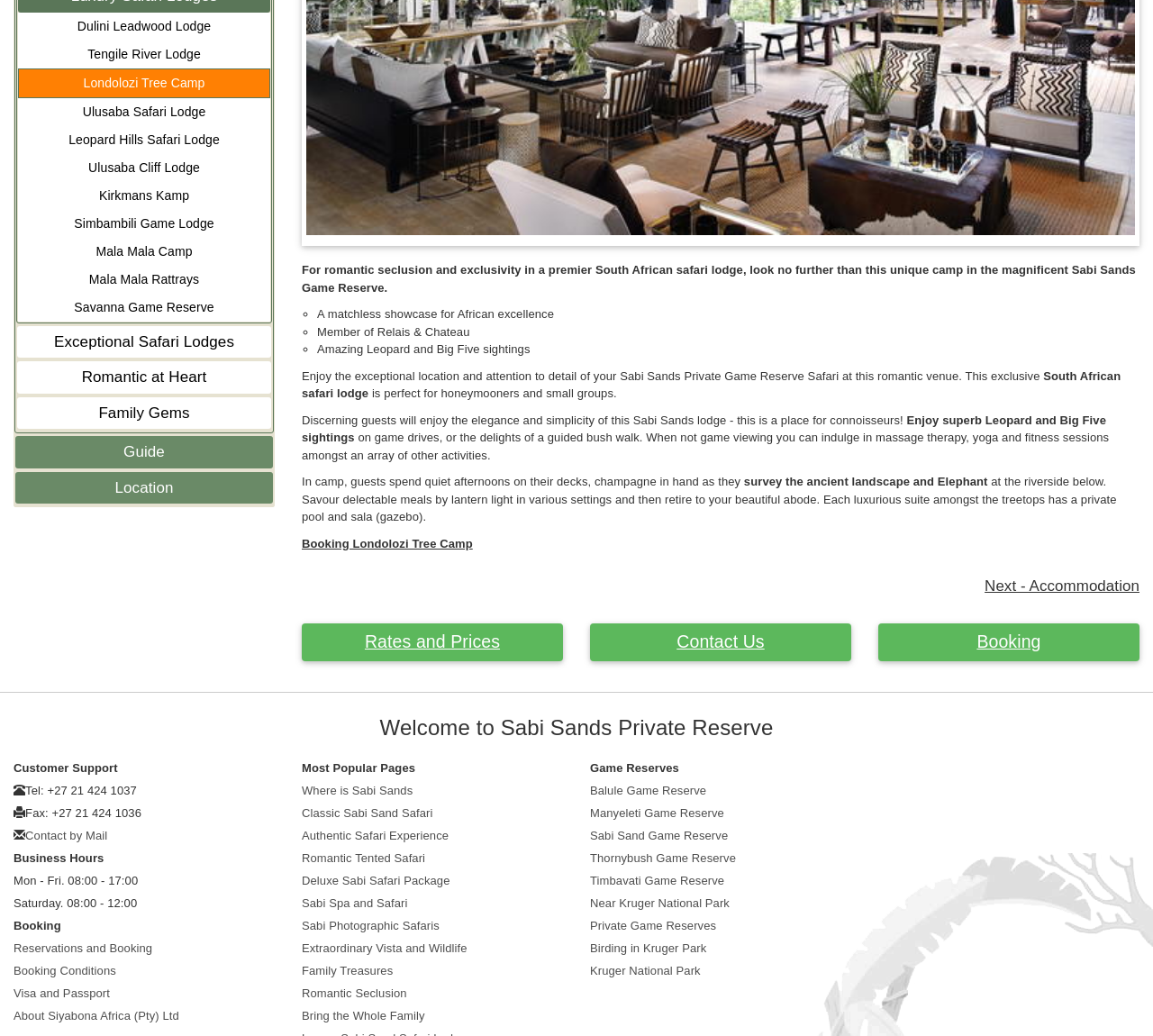Please determine the bounding box of the UI element that matches this description: Sabi Sand Game Reserve. The coordinates should be given as (top-left x, top-left y, bottom-right x, bottom-right y), with all values between 0 and 1.

[0.512, 0.8, 0.631, 0.813]